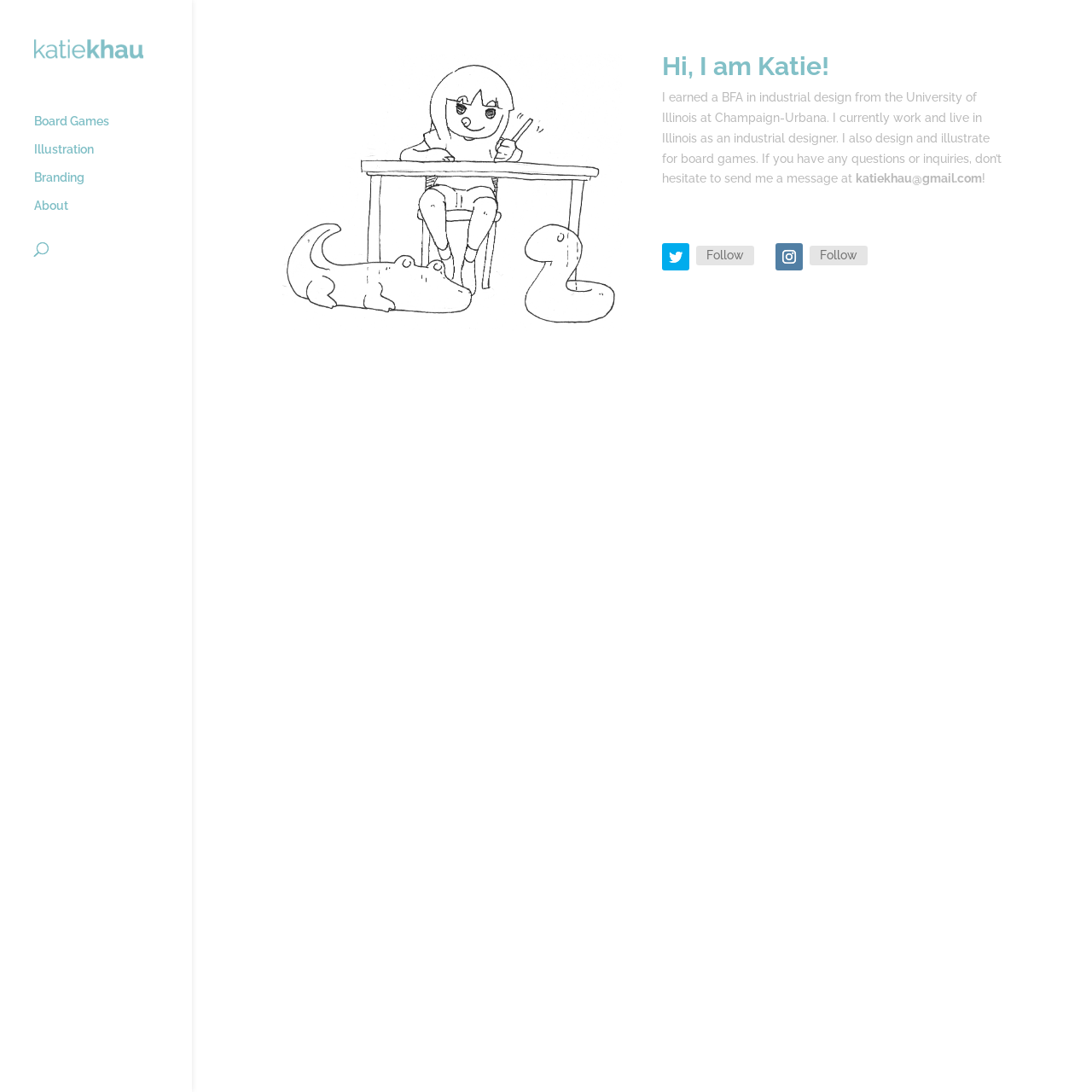What is Katie's email address?
Please use the image to provide an in-depth answer to the question.

The email address is mentioned in the webpage content, specifically in the section where Katie invites visitors to send her a message.